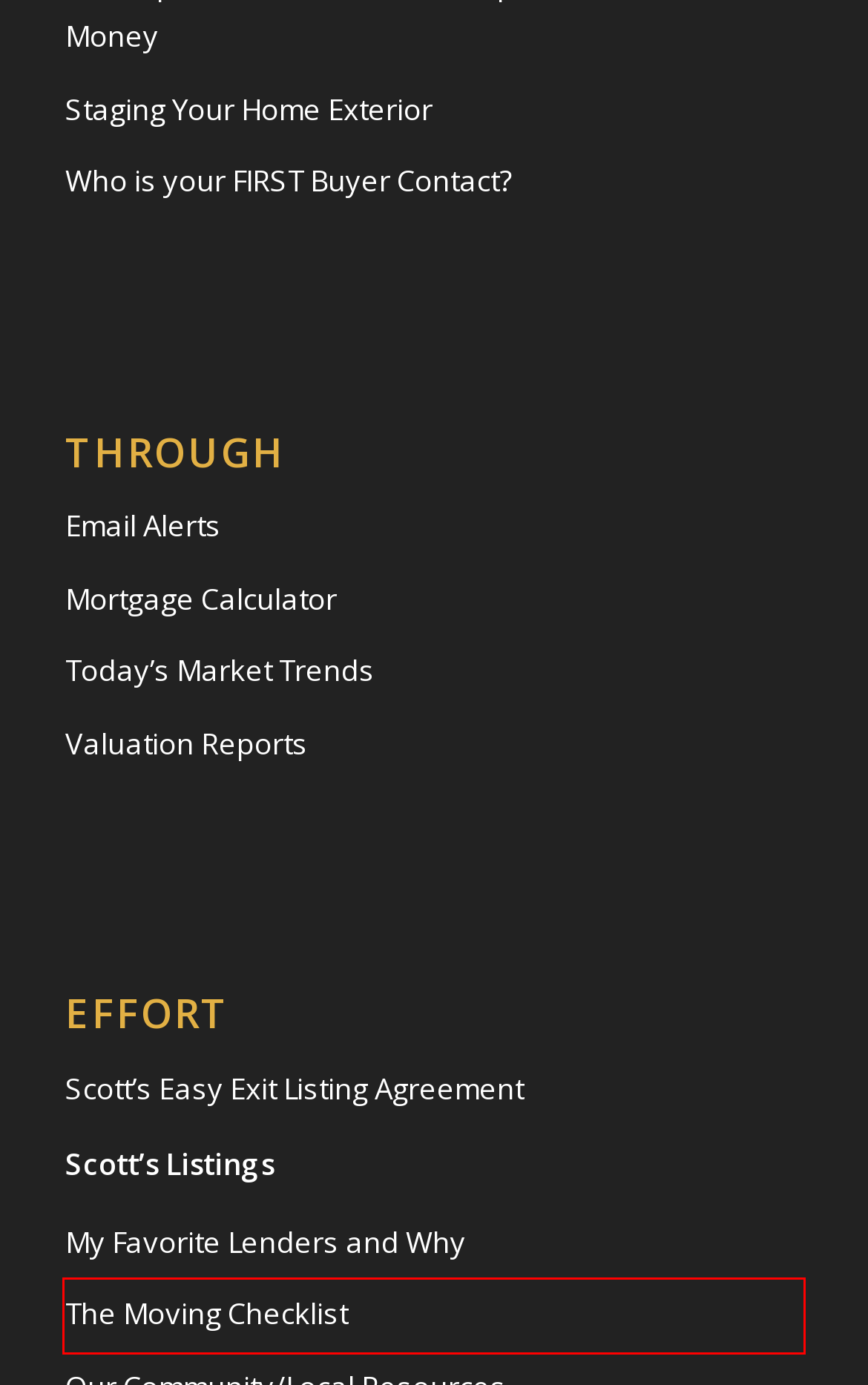You have a screenshot of a webpage with a red bounding box highlighting a UI element. Your task is to select the best webpage description that corresponds to the new webpage after clicking the element. Here are the descriptions:
A. Scott’s Easy Exit Listing Agreement - Scott Abell
B. My Favorite Lenders and Why - Scott Abell
C. Mortgage Calculator - Scott Abell
D. The Moving Checklist - Scott Abell
E. Home Valuation Reports - Scott Abell
F. Staging Your Home Exterior - Scott Abell
G. Market Alerts - Scott Abell
H. Home Search Alerts - Scott Abell

D